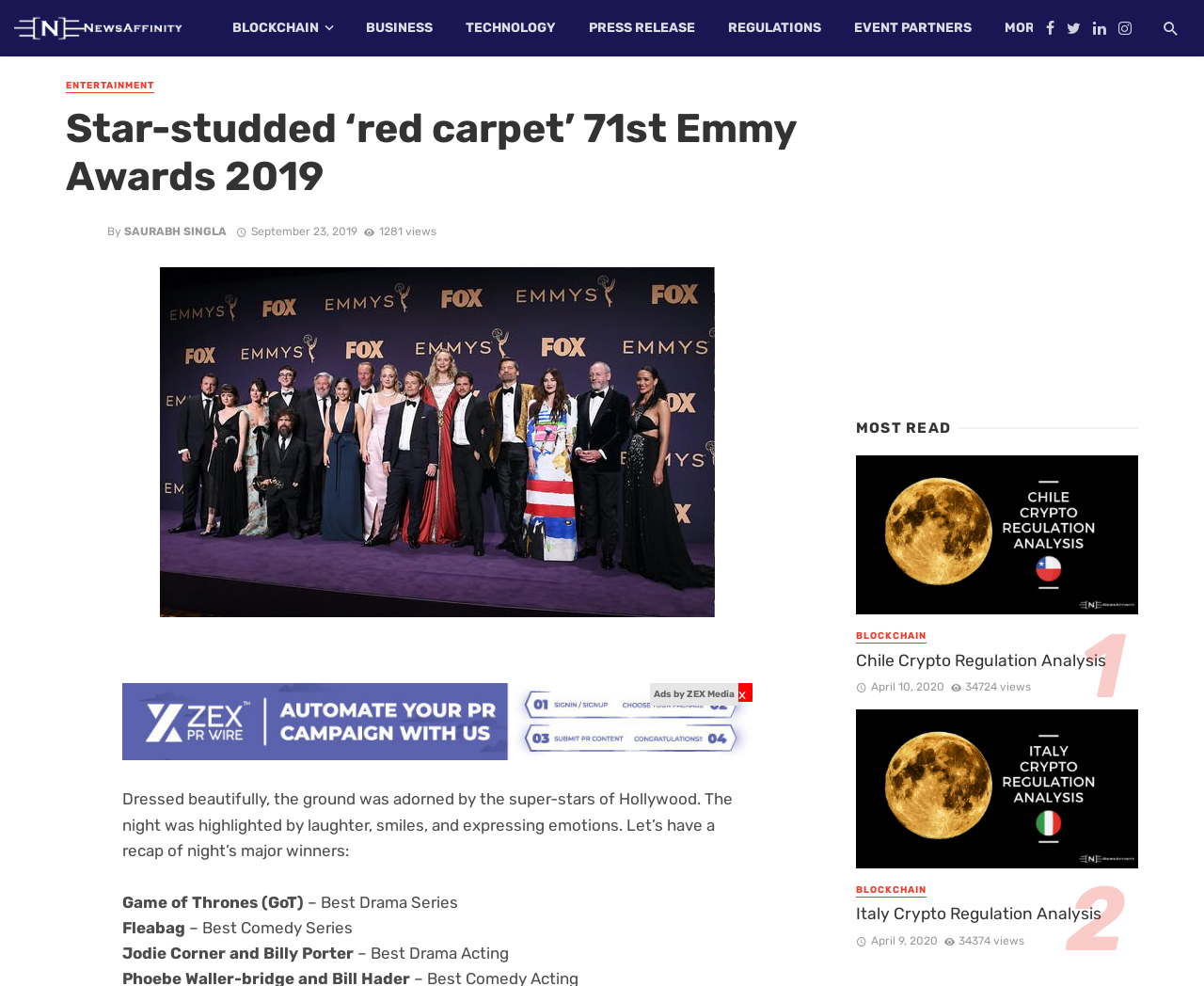How many views does the article 'Chile Crypto Regulation Analysis' have?
Please respond to the question thoroughly and include all relevant details.

In the webpage content, there is a section that lists articles, and one of them is 'Chile Crypto Regulation Analysis'. Below the article title, it mentions '34724 views', which indicates the number of views the article has.